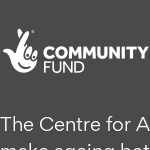Provide a one-word or one-phrase answer to the question:
What is the role of The National Lottery Community Fund?

Supporter